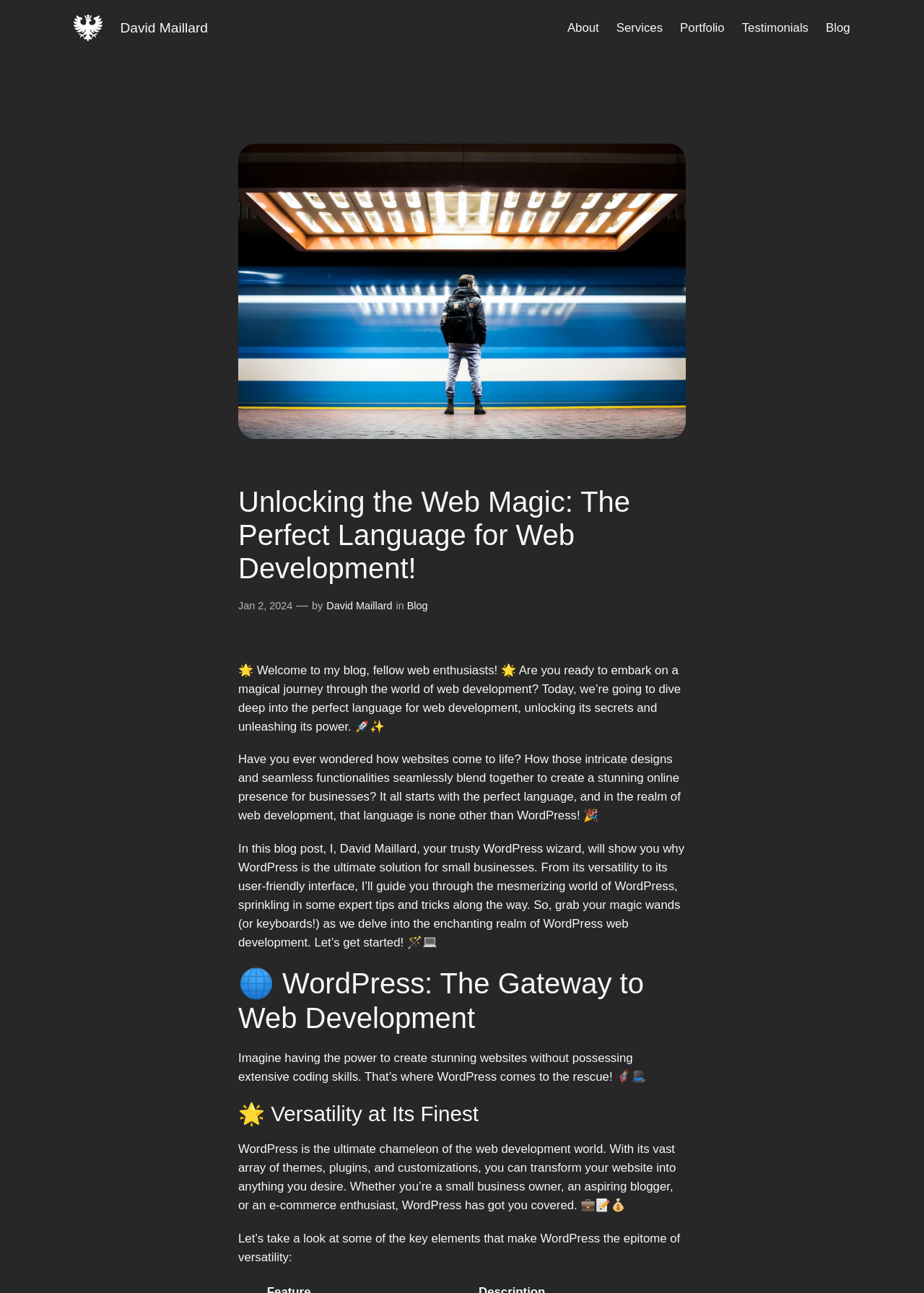Could you locate the bounding box coordinates for the section that should be clicked to accomplish this task: "Go to the 'Services' page".

[0.667, 0.014, 0.717, 0.029]